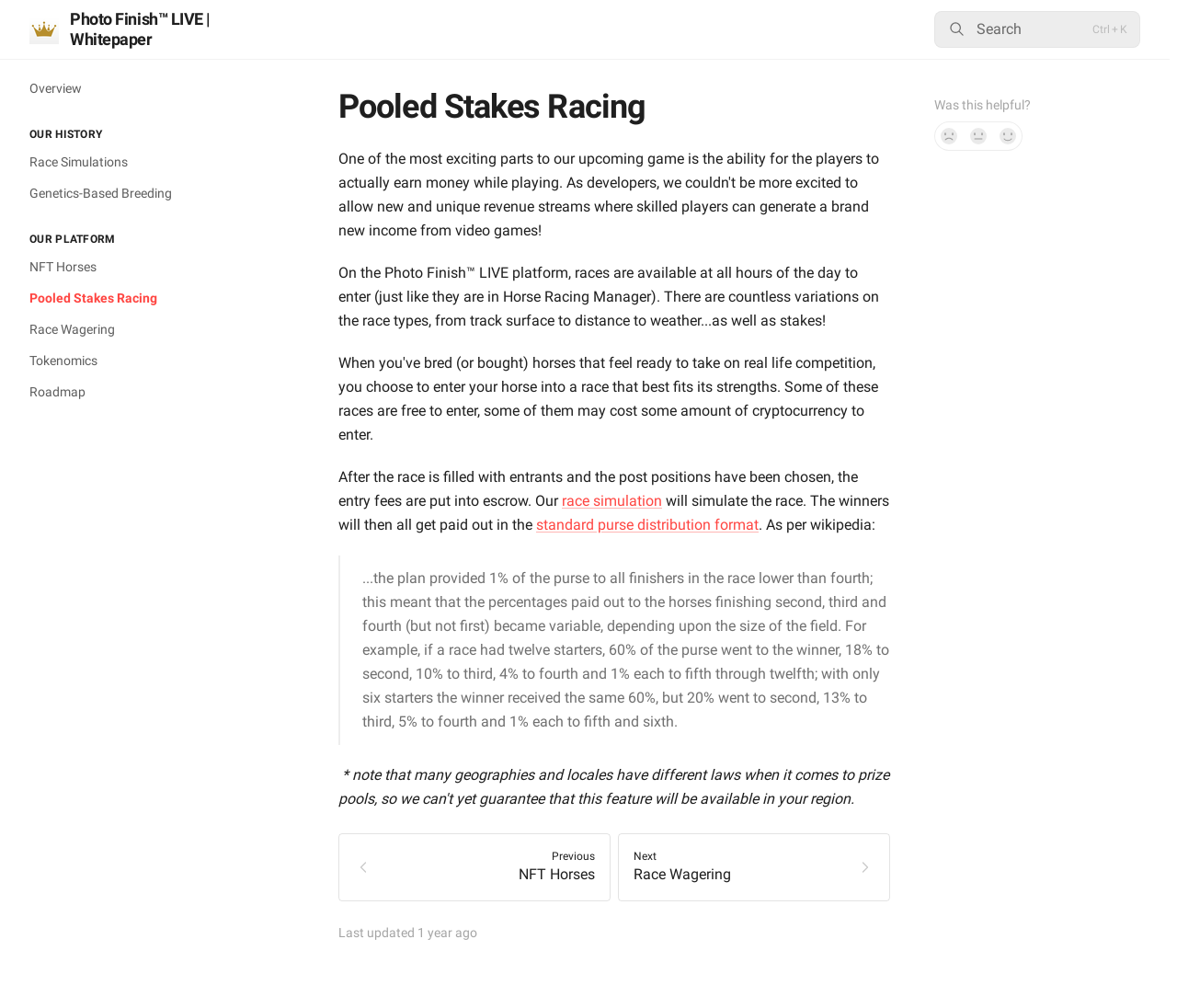Answer the question in a single word or phrase:
What happens to the entry fees after the post positions are chosen?

They are put into escrow